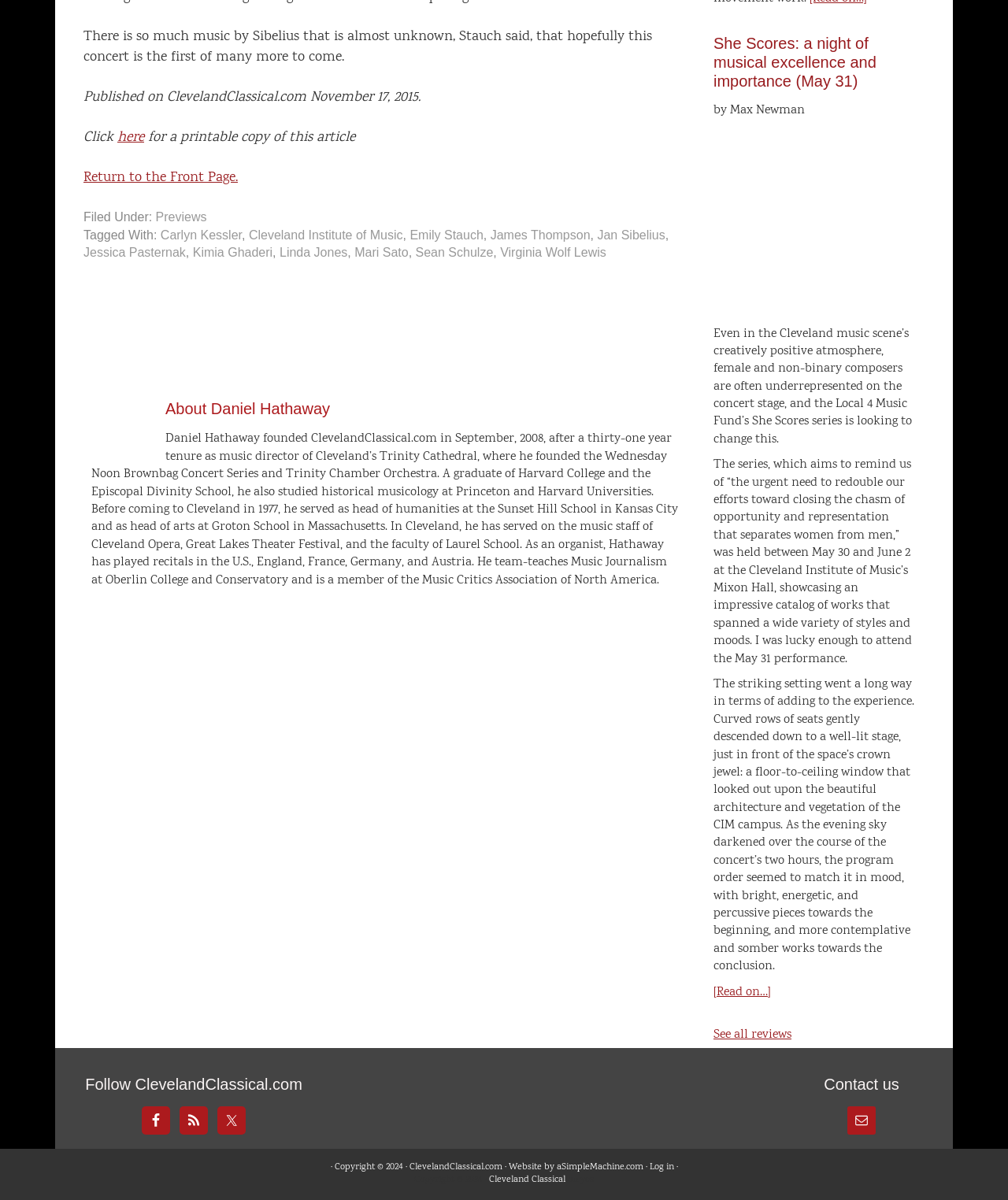Show me the bounding box coordinates of the clickable region to achieve the task as per the instruction: "Return to the Front Page".

[0.083, 0.14, 0.236, 0.157]